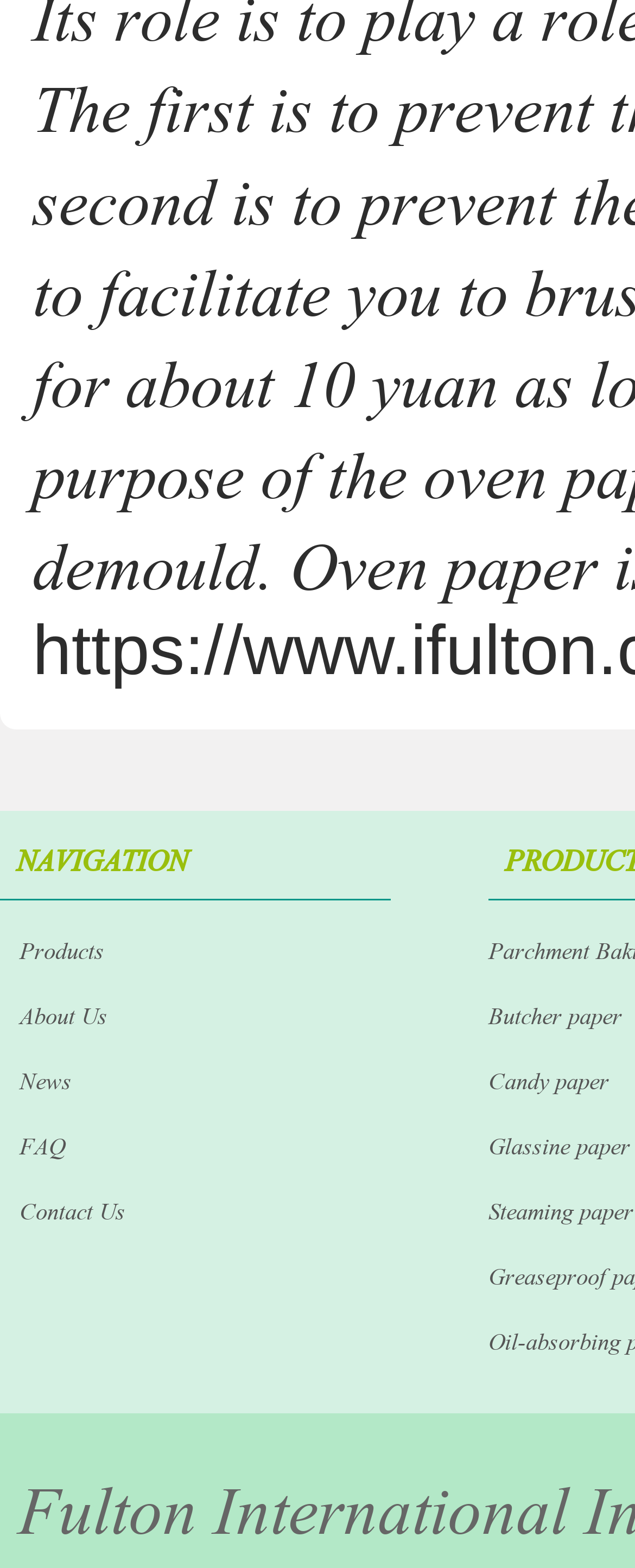Please determine the bounding box coordinates of the section I need to click to accomplish this instruction: "Go to About Us".

[0.031, 0.633, 0.169, 0.659]